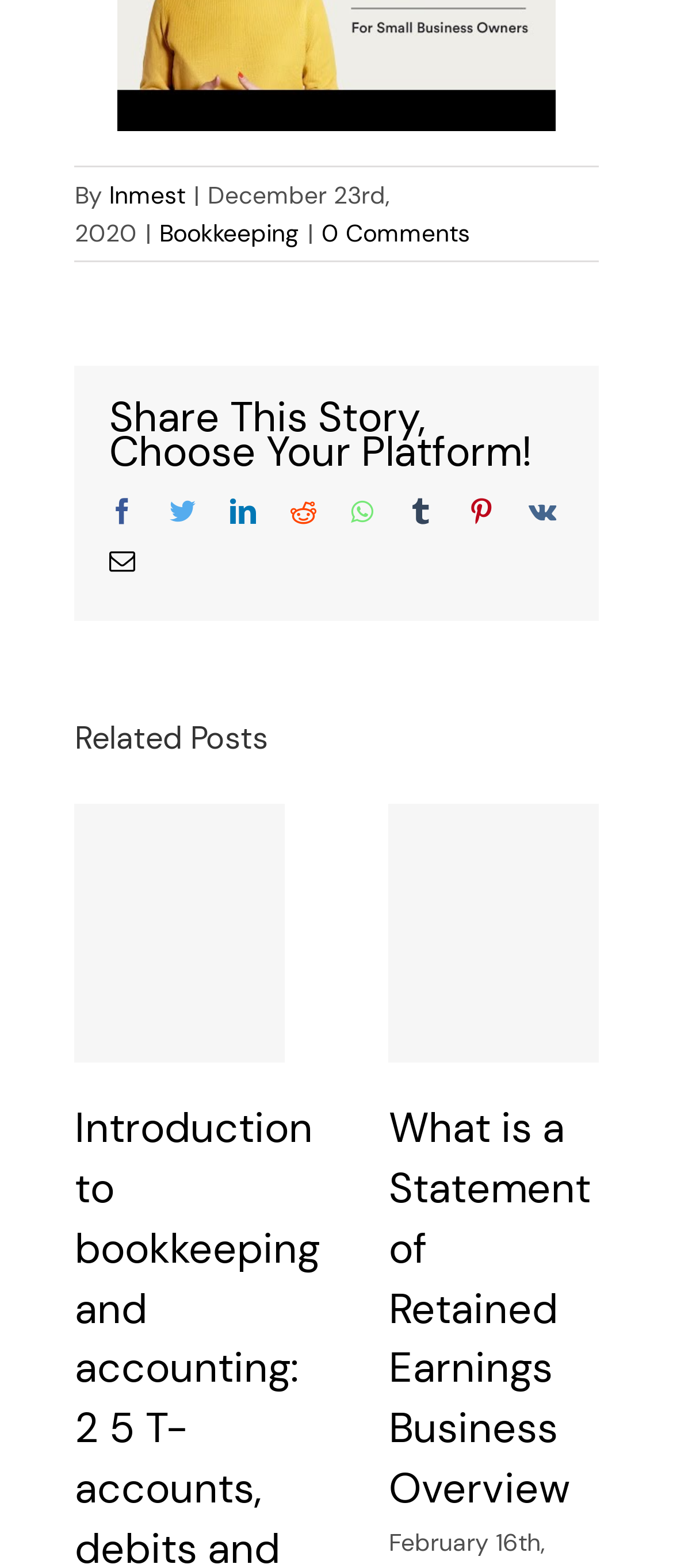Specify the bounding box coordinates of the element's region that should be clicked to achieve the following instruction: "Read more about Bookkeeping". The bounding box coordinates consist of four float numbers between 0 and 1, in the format [left, top, right, bottom].

[0.236, 0.139, 0.444, 0.158]